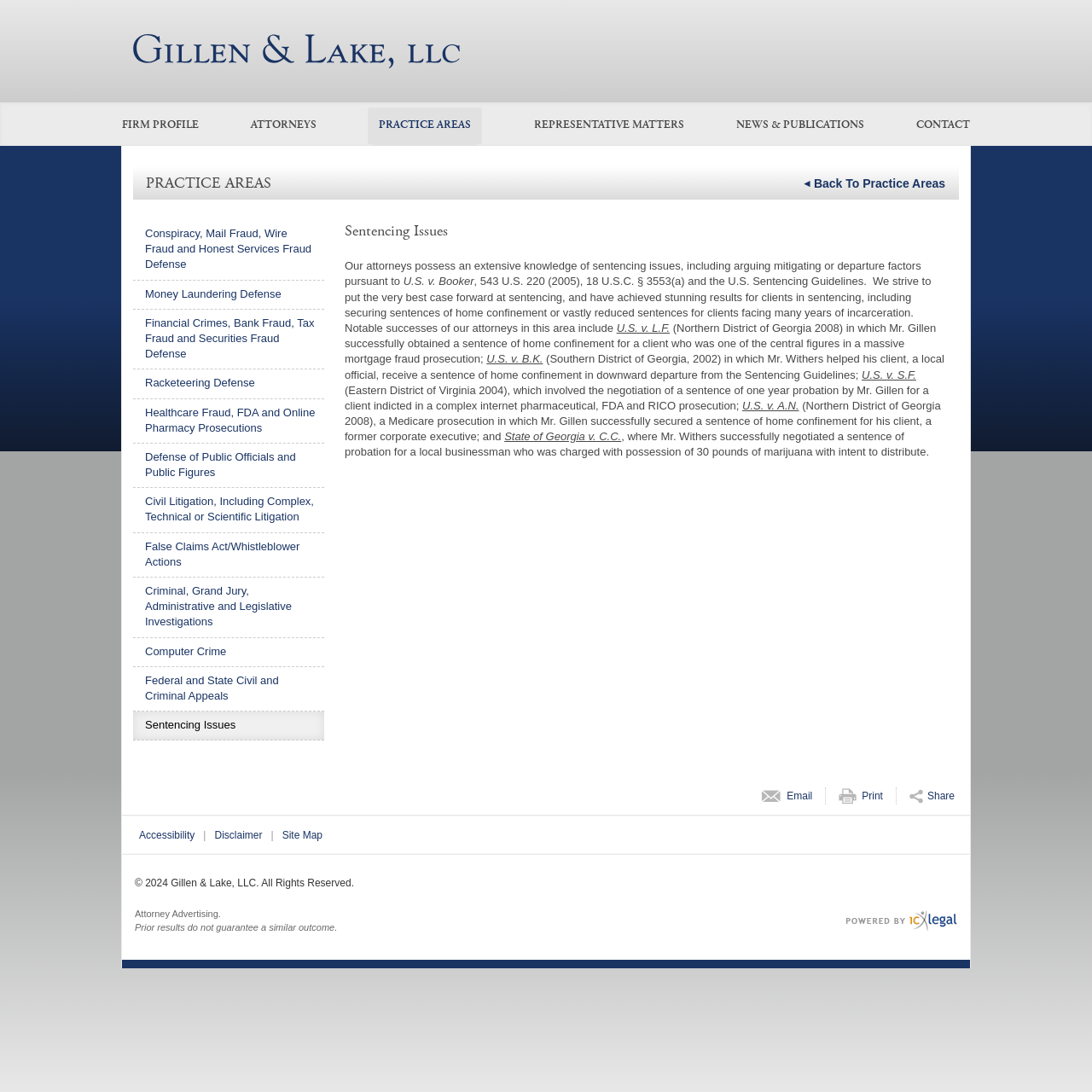What is the name of the law firm?
Examine the image closely and answer the question with as much detail as possible.

I found the answer by looking at the footer section of the webpage, where it says '© 2024 Gillen & Lake, LLC. All Rights Reserved.'